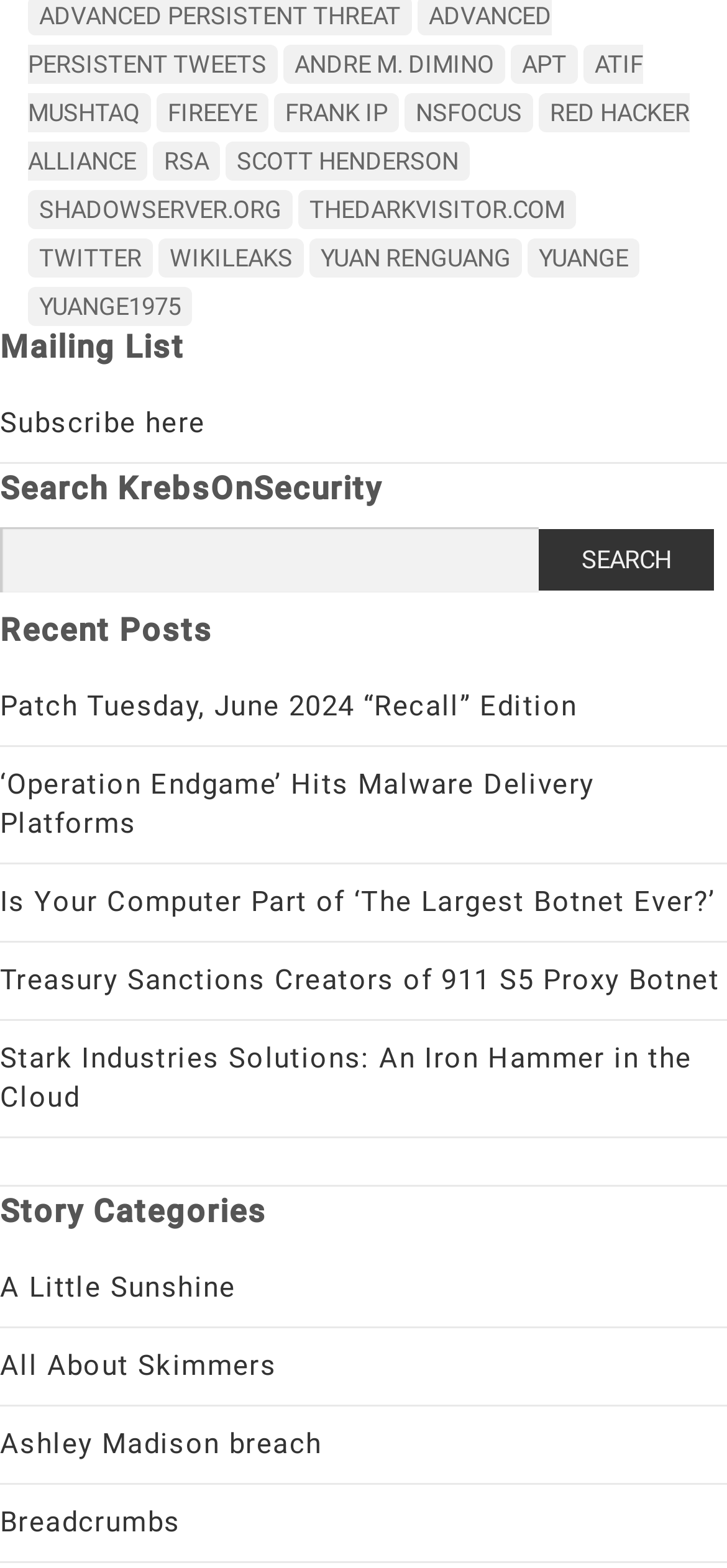Analyze the image and provide a detailed answer to the question: How many links are listed under 'Story Categories'?

I counted the links listed under the heading 'Story Categories', and there are five links: 'A Little Sunshine', 'All About Skimmers', 'Ashley Madison breach', 'Breadcrumbs', and others.